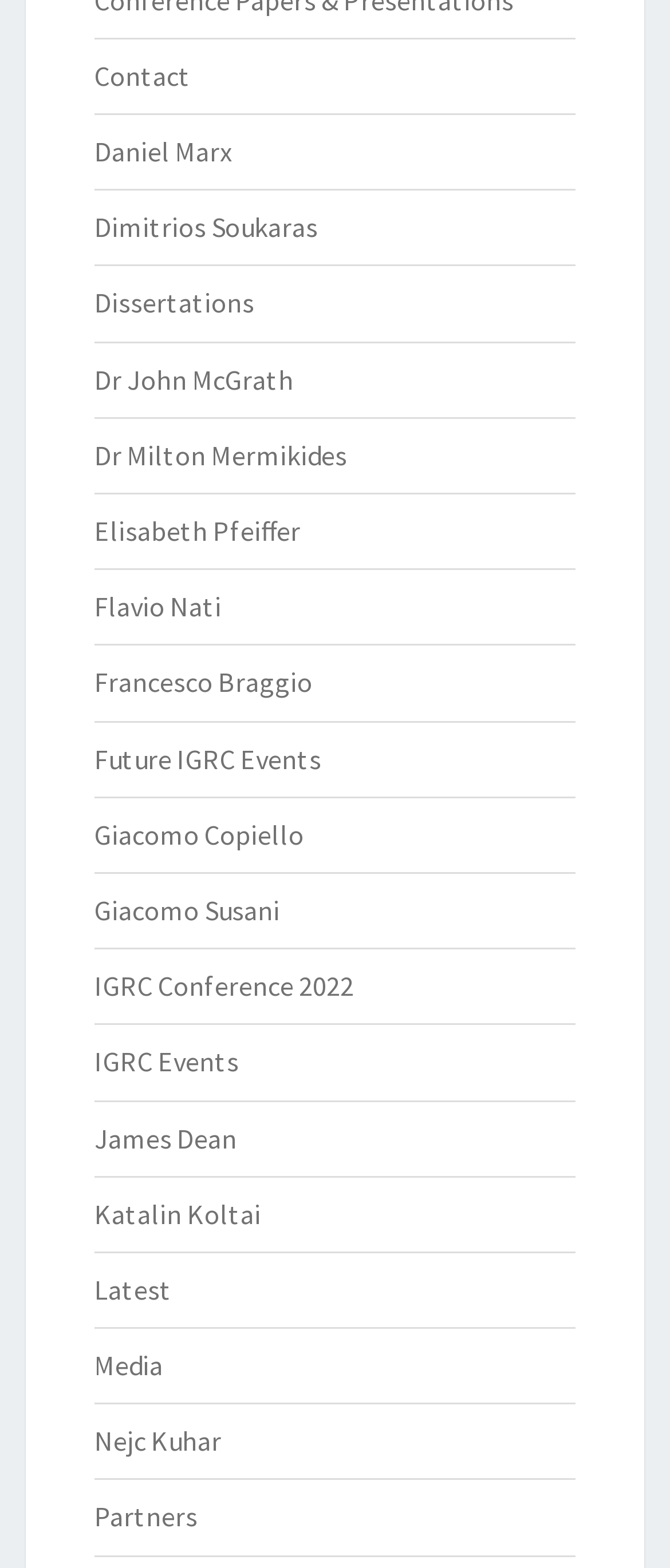Determine the bounding box for the UI element that matches this description: "Partners".

[0.141, 0.956, 0.295, 0.978]